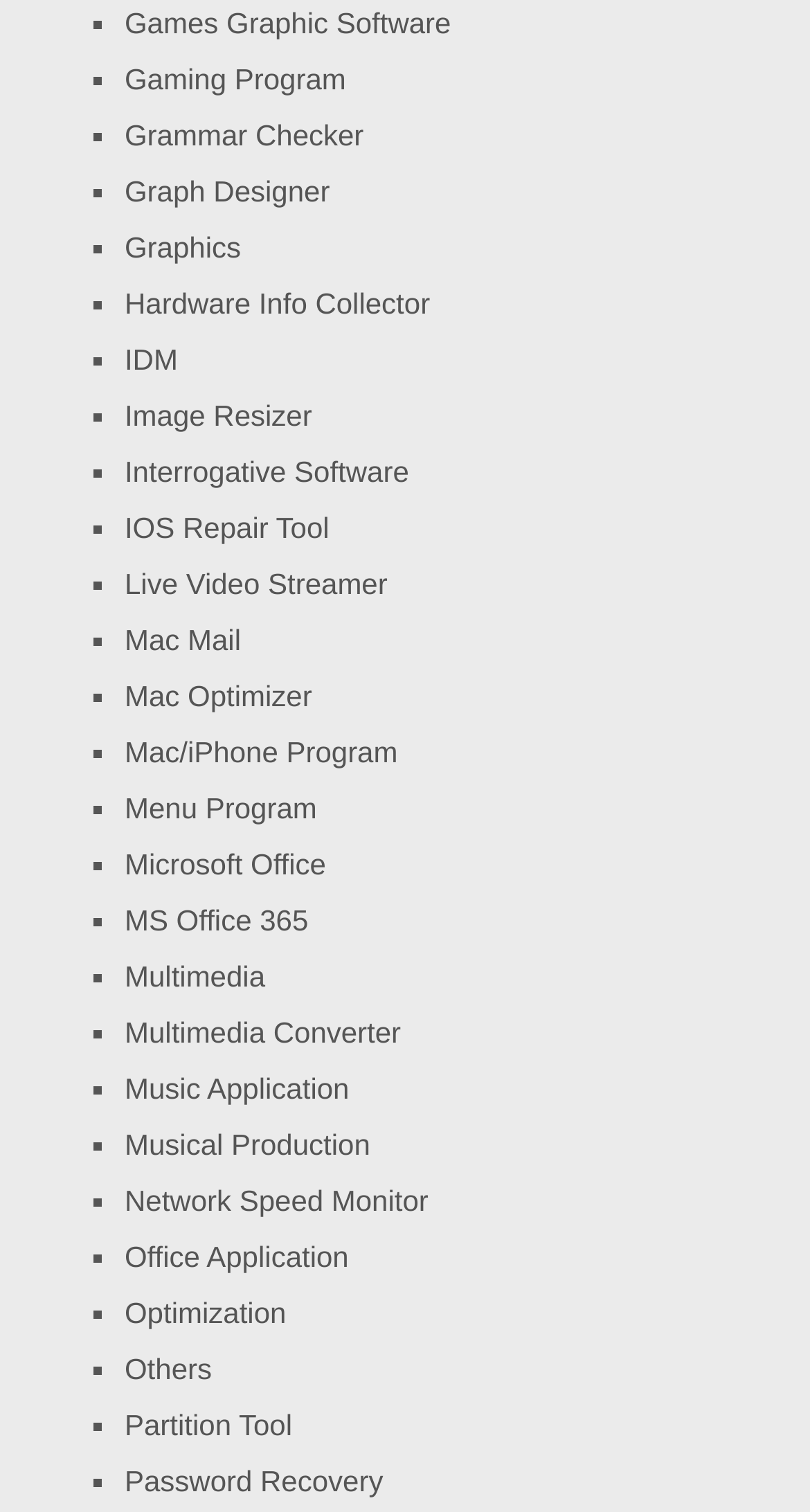Please determine the bounding box coordinates of the area that needs to be clicked to complete this task: 'Open Graph Designer'. The coordinates must be four float numbers between 0 and 1, formatted as [left, top, right, bottom].

[0.154, 0.116, 0.407, 0.138]